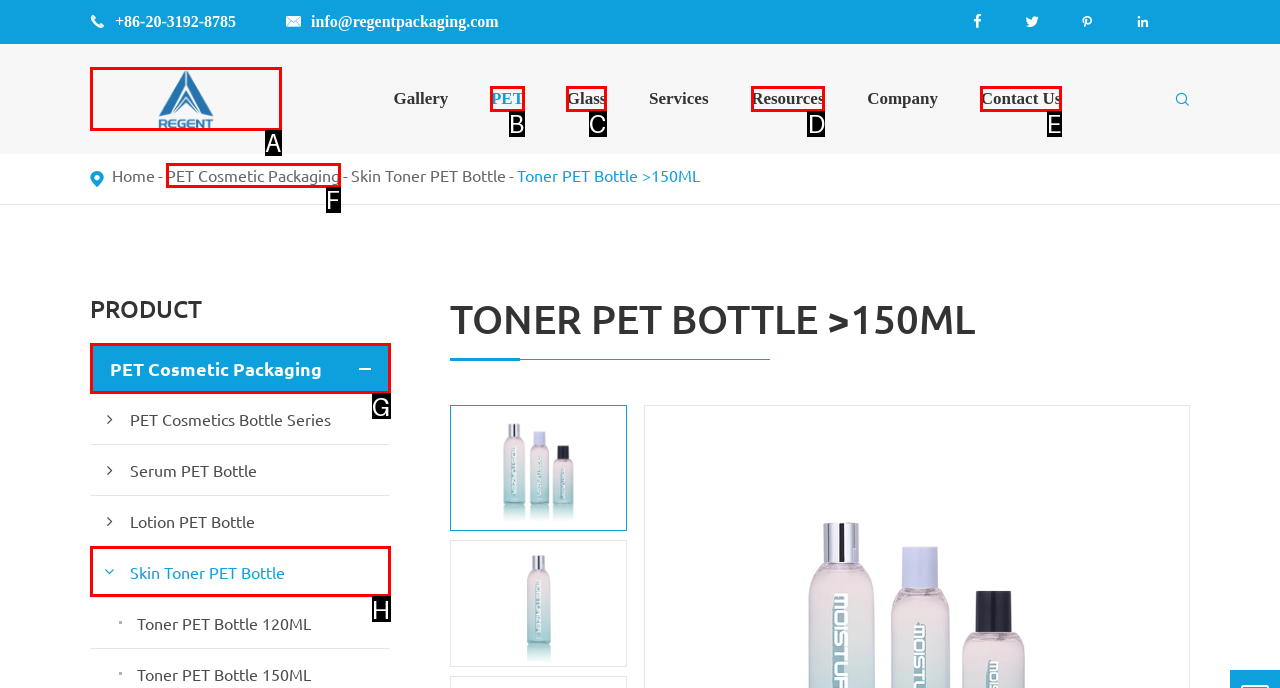Point out the UI element to be clicked for this instruction: Learn about PET cosmetic packaging. Provide the answer as the letter of the chosen element.

F